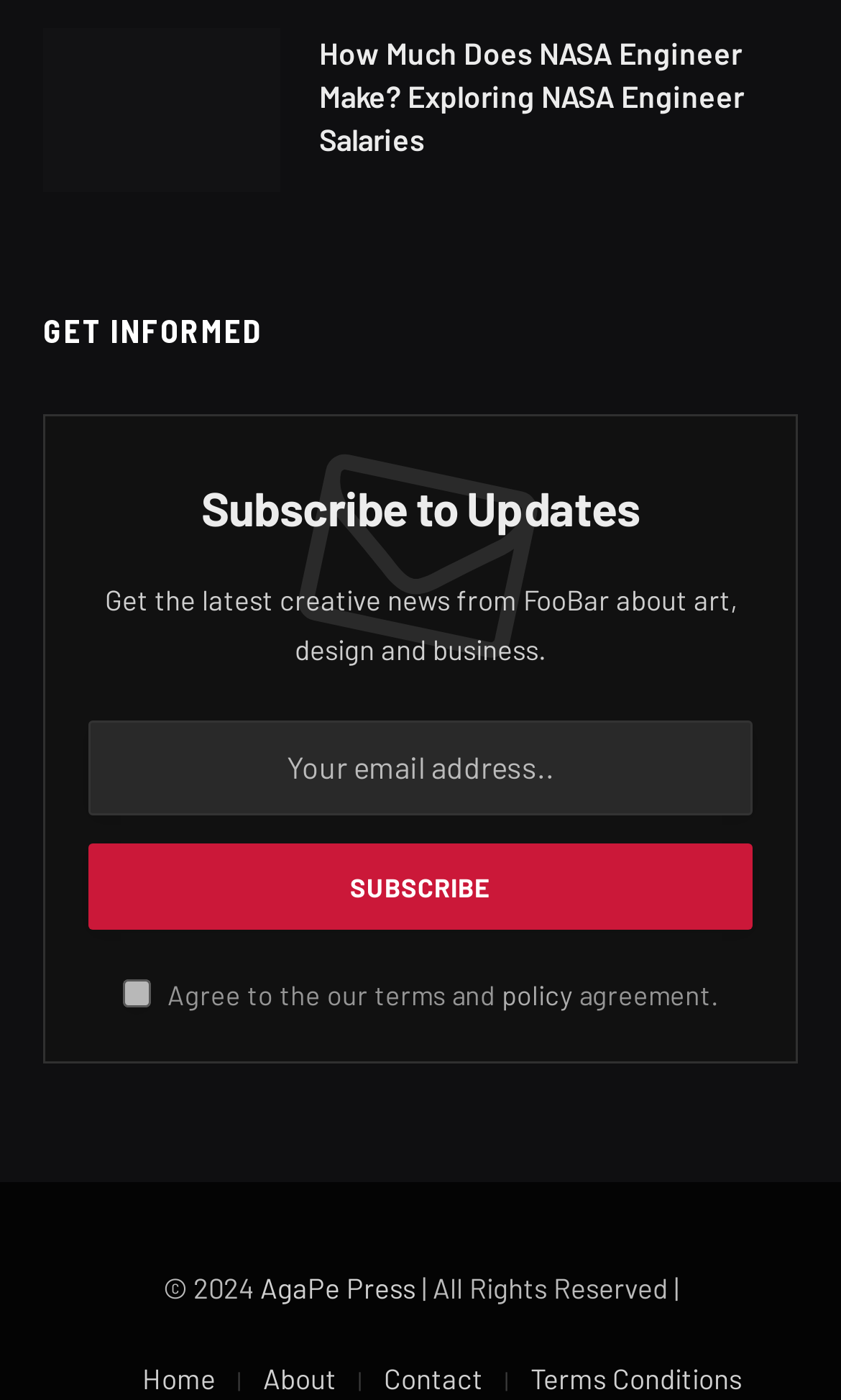Please determine the bounding box coordinates for the element that should be clicked to follow these instructions: "Read about NASA engineer salaries".

[0.051, 0.02, 0.333, 0.137]